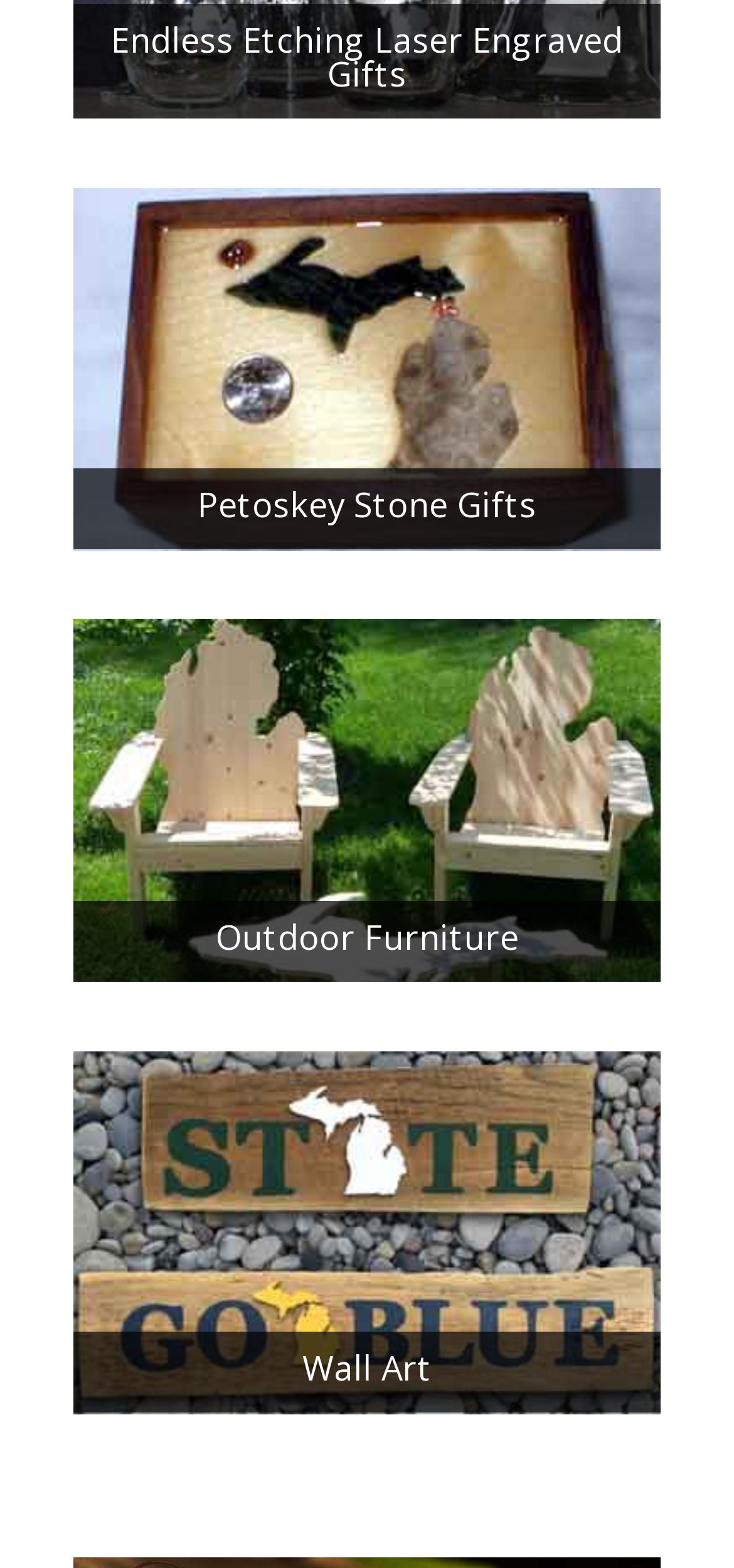What is the first gift category?
Using the visual information from the image, give a one-word or short-phrase answer.

Endless Etching Laser Engraved Gifts